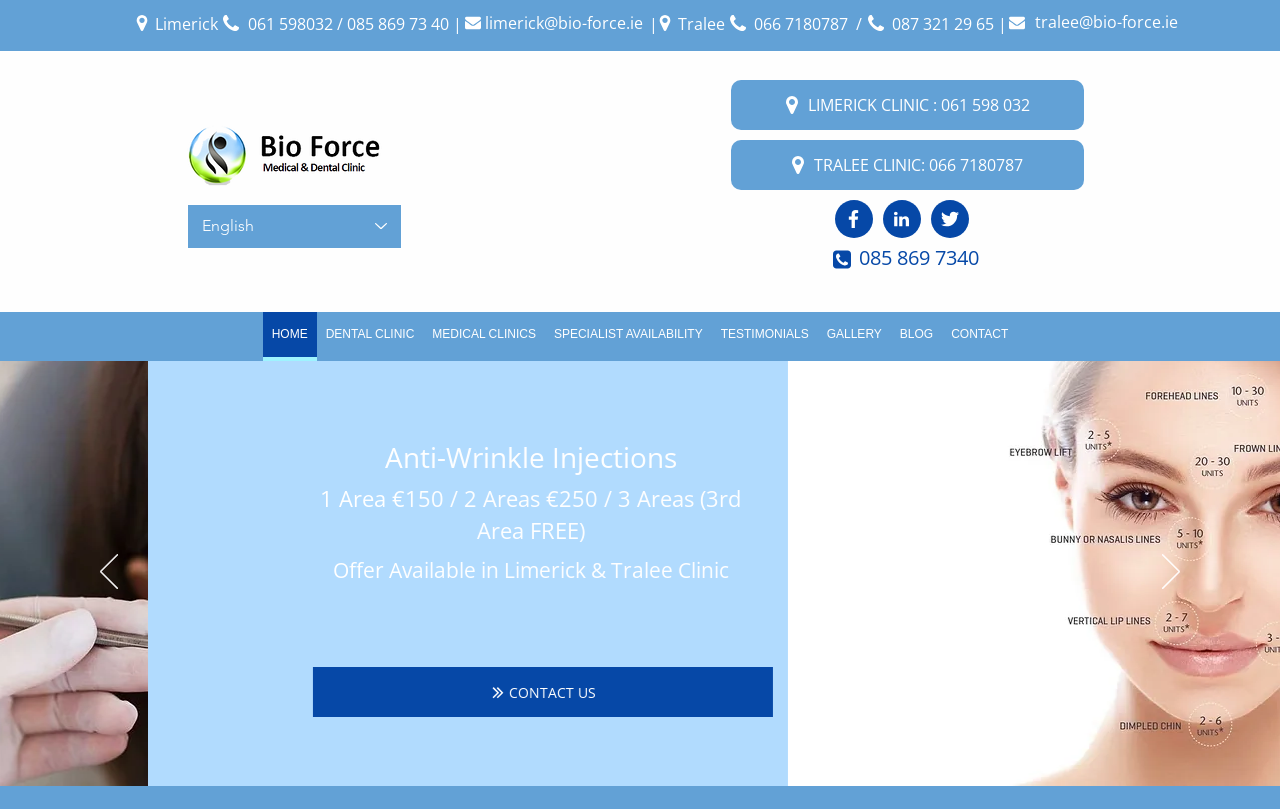How many navigation links are in the 'Site' navigation menu?
Answer the question using a single word or phrase, according to the image.

9